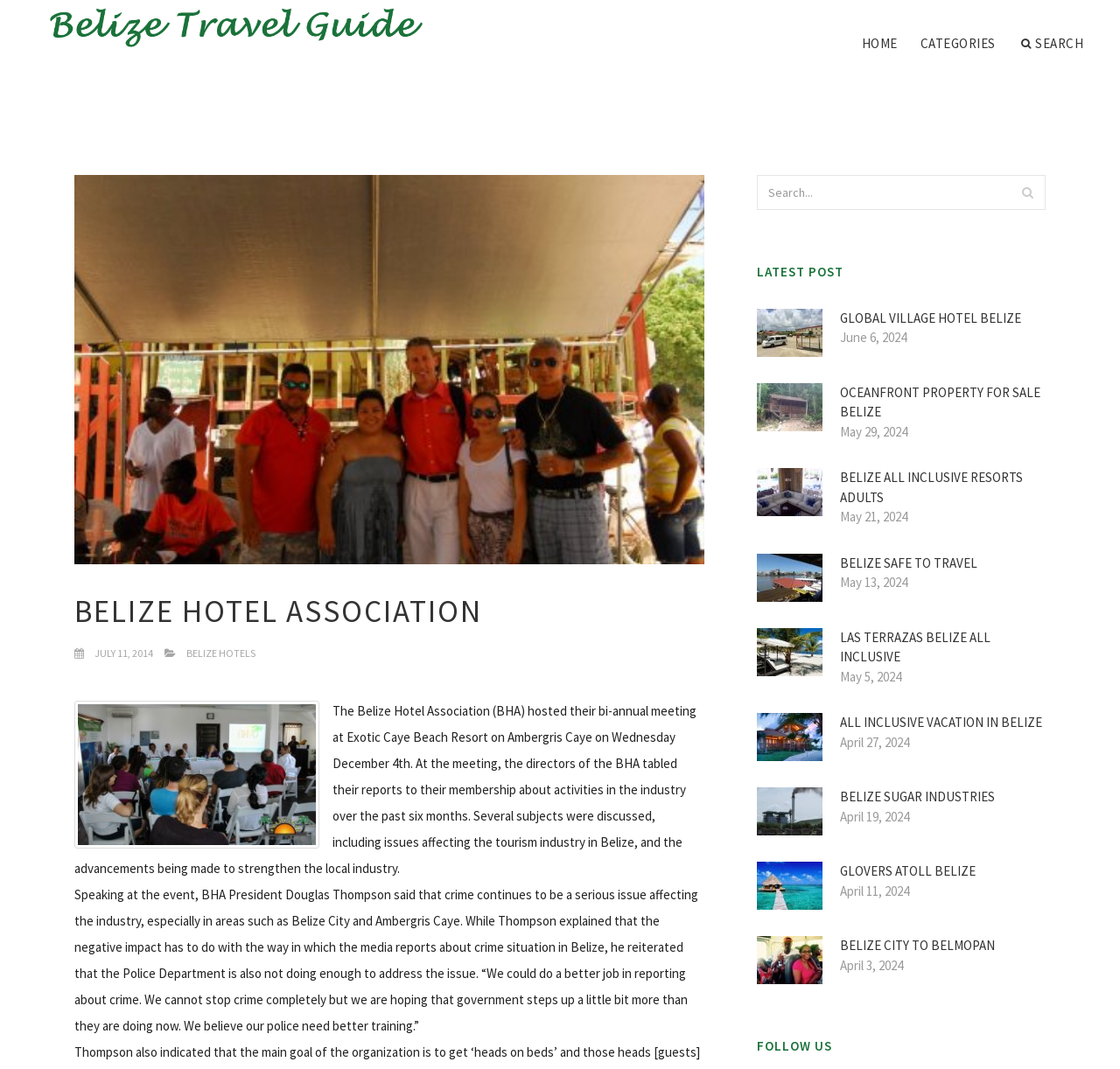Please find the bounding box coordinates of the section that needs to be clicked to achieve this instruction: "Visit the 'Belize Hotels' page".

[0.166, 0.605, 0.228, 0.617]